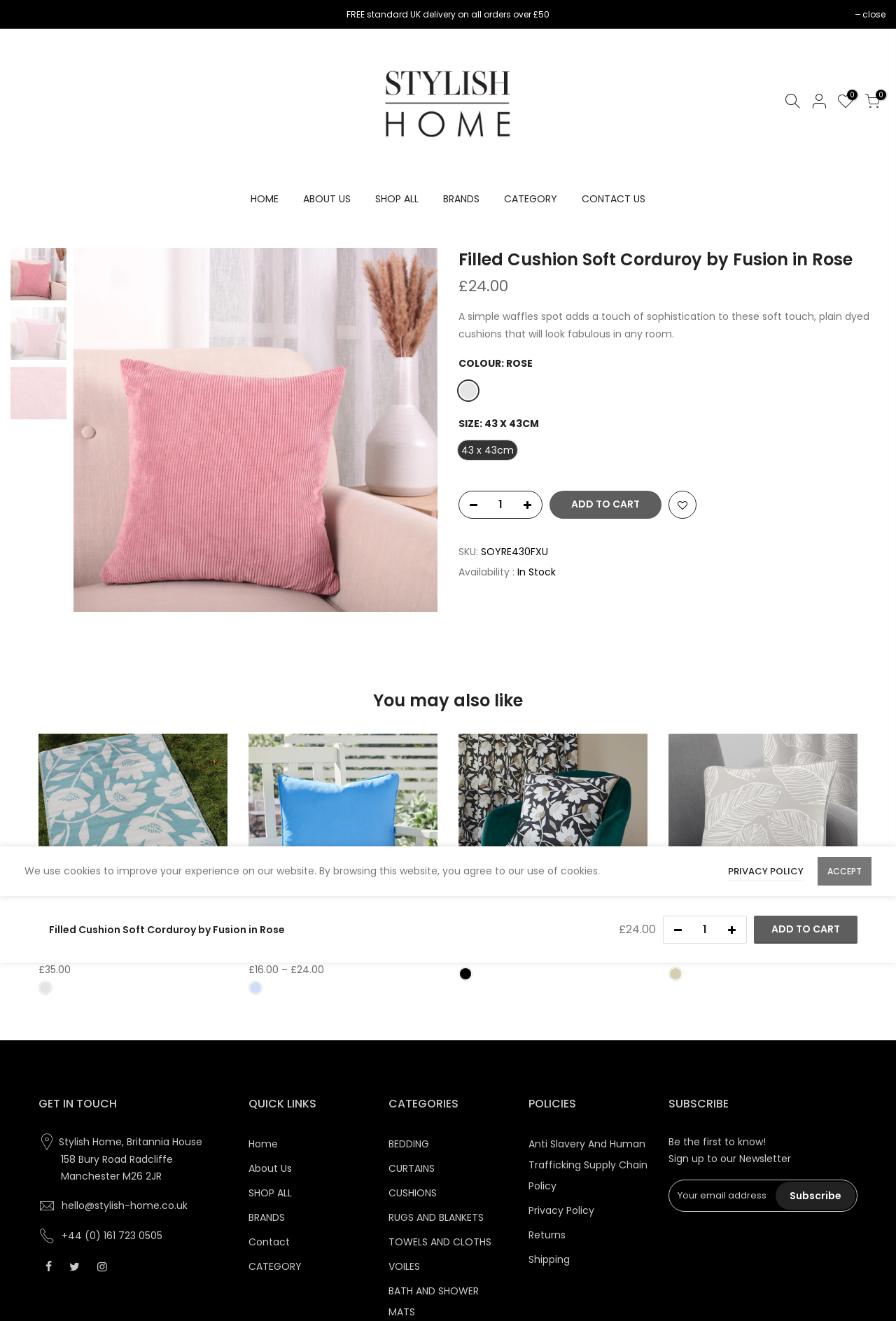Describe every aspect of the webpage comprehensively.

This webpage is about a product, specifically a filled cushion, with a soft corduroy material and a rose color. The page has a simple and clean design, with a prominent display of the product's image and details.

At the top of the page, there are three links: "close" on the left and right sides, and "Stylish Home" in the middle, which is also an image. Below these links, there is a notification about free standard UK delivery on all orders over £50.

The main content of the page is divided into two sections. On the left side, there is a navigation menu with links to different categories, such as "HOME", "ABOUT US", "SHOP ALL", "BRANDS", "CATEGORY", and "CONTACT US". Below this menu, there are two buttons for navigating through the product list.

On the right side, there is a detailed description of the product, including its name, price (£24.00), and a brief text about its features. Below this, there are headings for "COLOUR: ROSE" and "SIZE: 43 X 43CM", followed by a spin button for selecting the quantity and two buttons for adding the product to the cart or wishlist.

Further down the page, there is a section titled "You may also like", which displays four related products with their images, names, and prices. Each product has a link to its own page.

At the bottom of the page, there are two complementary sections. The first one has a heading "GET IN TOUCH" and displays the company's address, phone number, and email address, as well as links to social media platforms. The second section has a heading "QUICK LINKS" and lists links to different categories, such as "Home", "About Us", "SHOP ALL", and others.